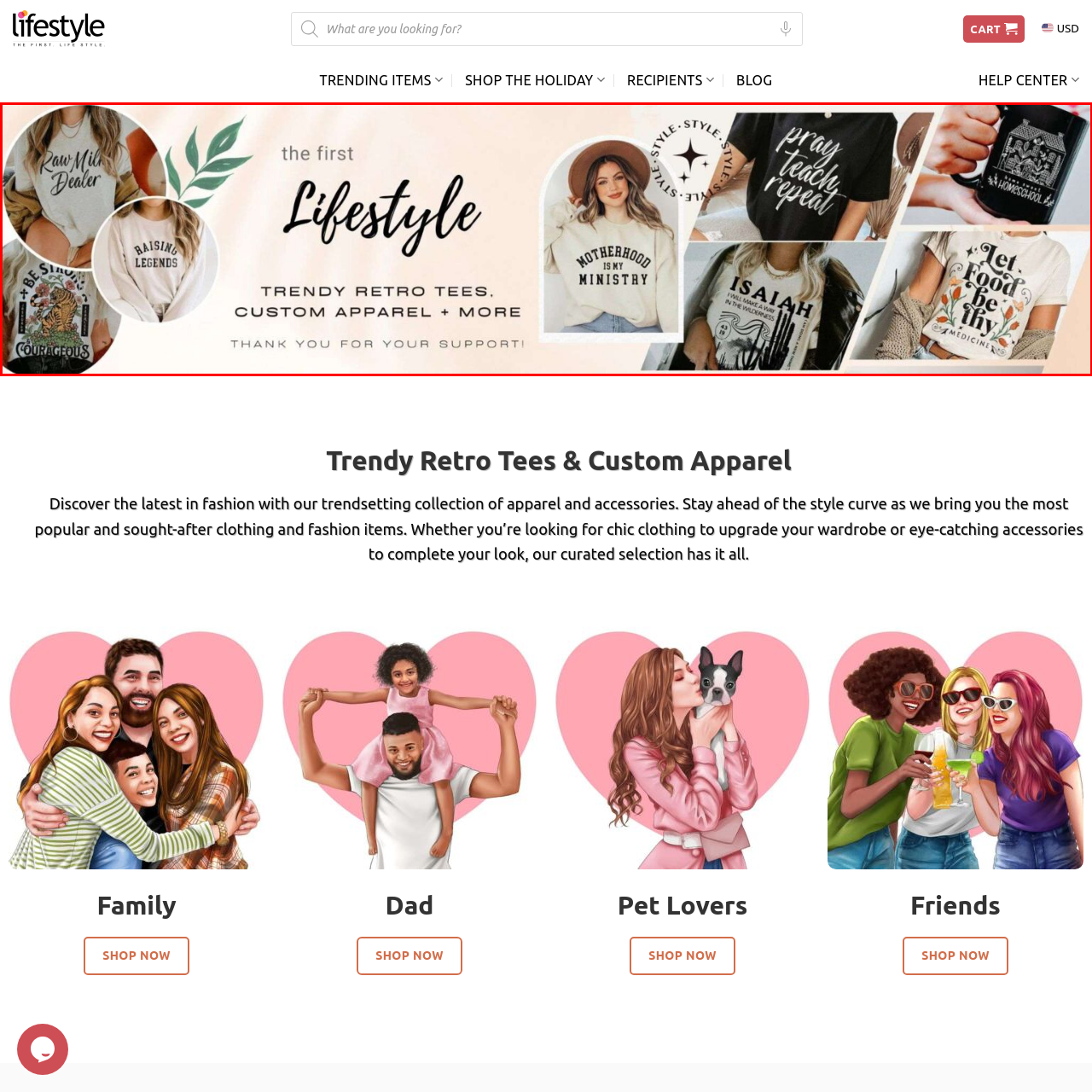Provide a thorough description of the scene captured within the red rectangle.

Experience the vibrant essence of "The First Lifestyle" with this eye-catching banner showcasing trendy retro tees and custom apparel. The image features a collage of stylish outfits worn by diverse models, highlighting popular designs with slogans that celebrate motherhood, adventure, and lifestyle. A soft pastel background enhances the playful yet chic aesthetic, inviting viewers to explore a collection that promises to elevate everyday wardrobes. The text emphasizes the brand's commitment to fashion with phrases like "Trendy Retro Tees" and "Thank you for your support!" This captivating visual representation encourages shoppers to embrace unique styles while expressing their individuality through fashion.